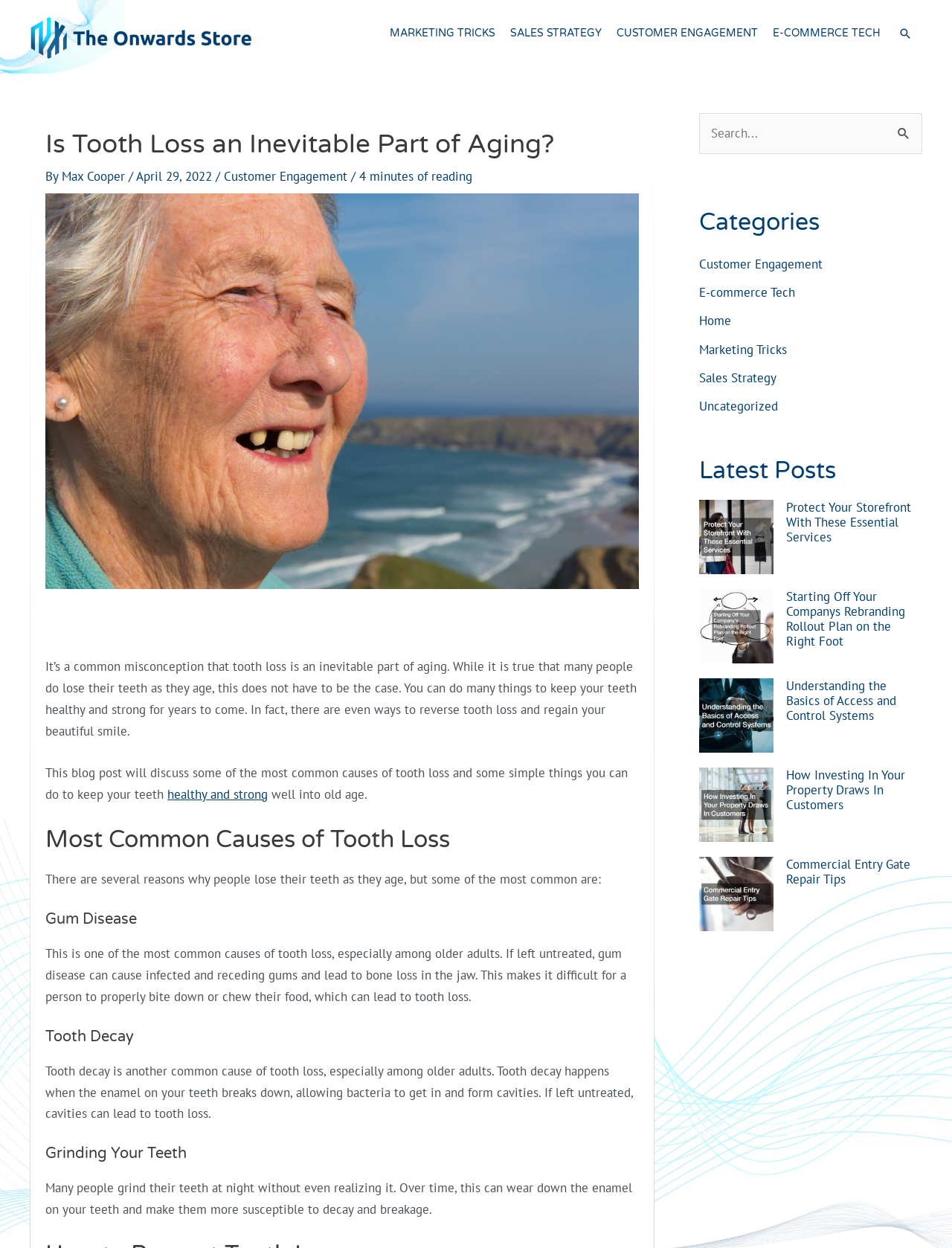Identify the bounding box coordinates of the clickable section necessary to follow the following instruction: "Search for something". The coordinates should be presented as four float numbers from 0 to 1, i.e., [left, top, right, bottom].

[0.734, 0.091, 0.969, 0.123]